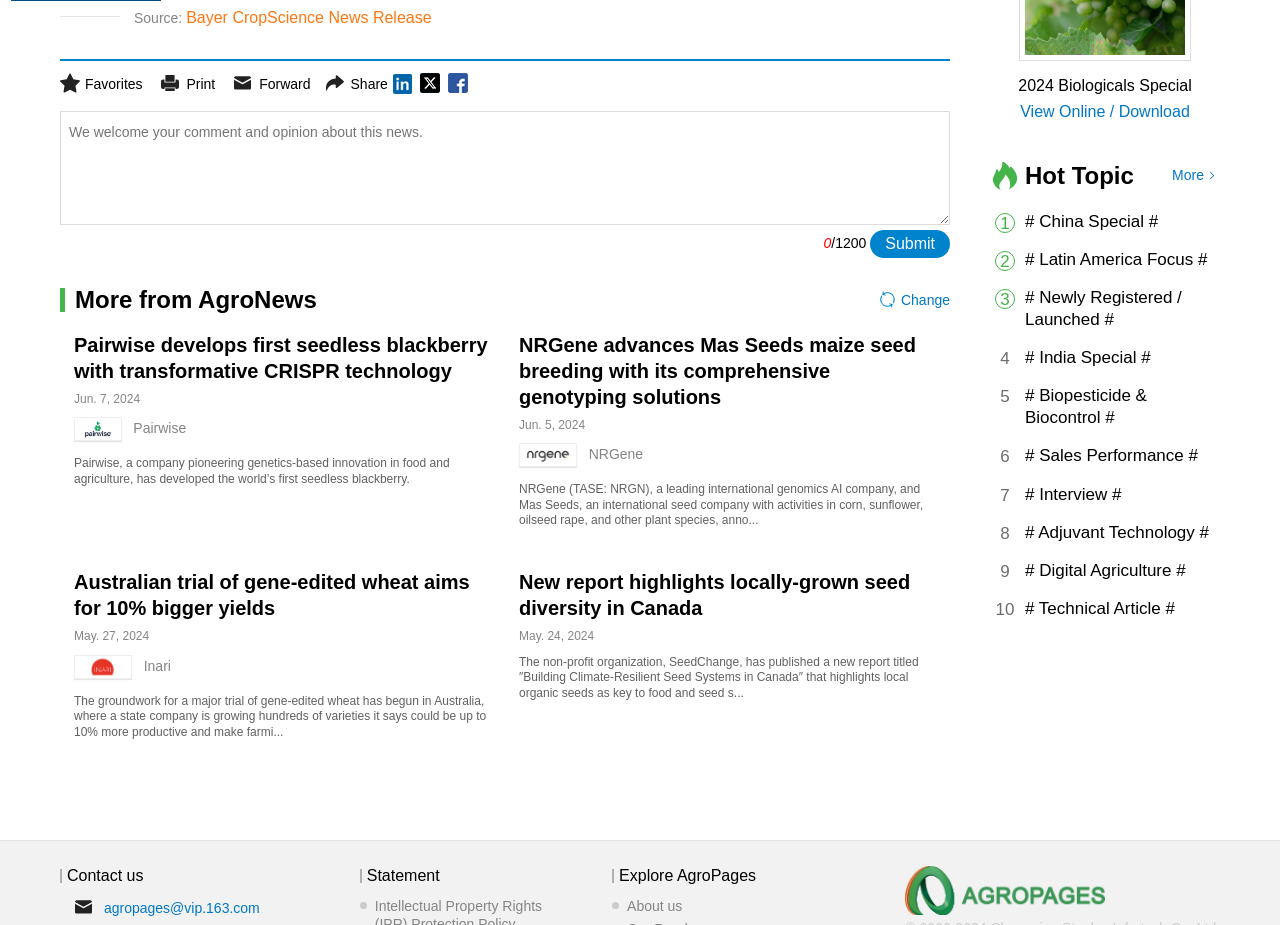What is the purpose of the textbox at the top of the webpage?
Based on the content of the image, thoroughly explain and answer the question.

I looked at the textbox at the top of the webpage, and it has a label that says 'We welcome your comment and opinion about this news.' This suggests that the purpose of the textbox is to leave a comment or opinion about the news.